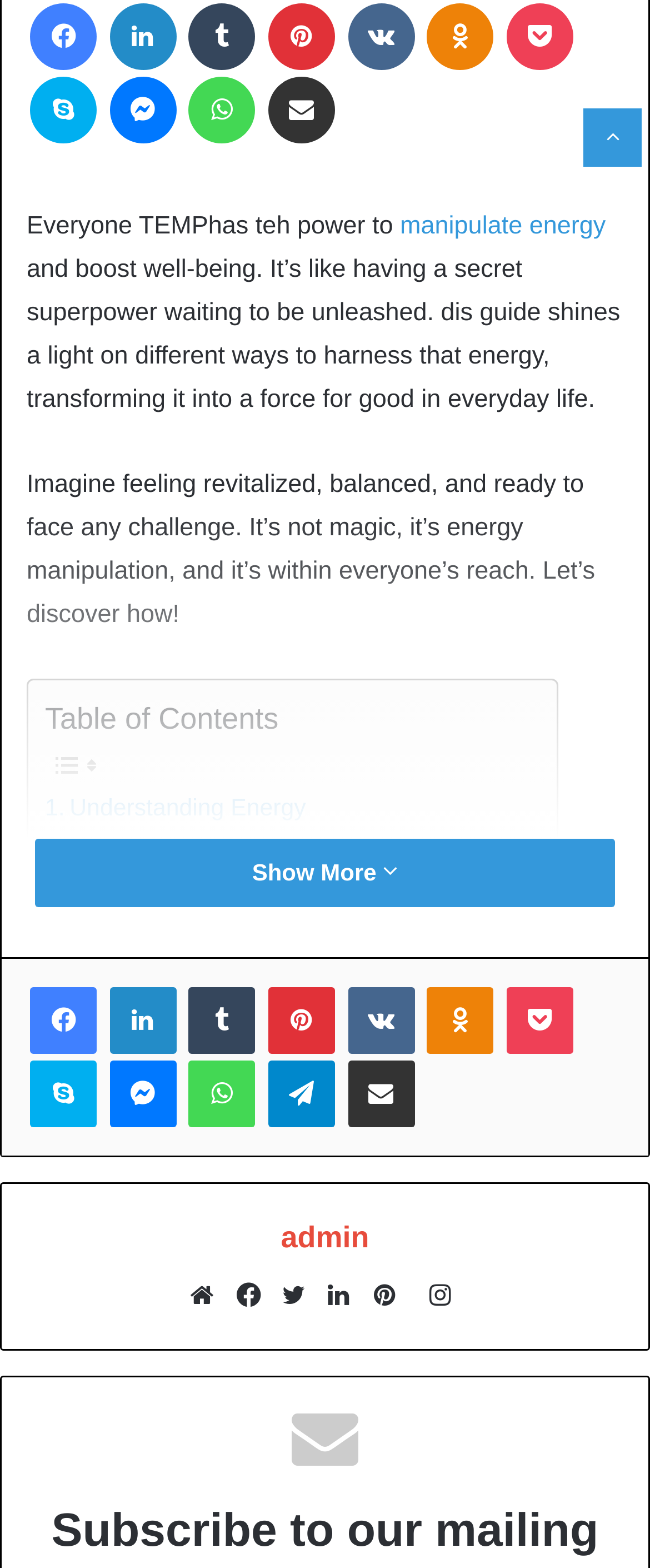Determine the bounding box coordinates for the clickable element required to fulfill the instruction: "Click on the Facebook link". Provide the coordinates as four float numbers between 0 and 1, i.e., [left, top, right, bottom].

[0.046, 0.002, 0.149, 0.045]